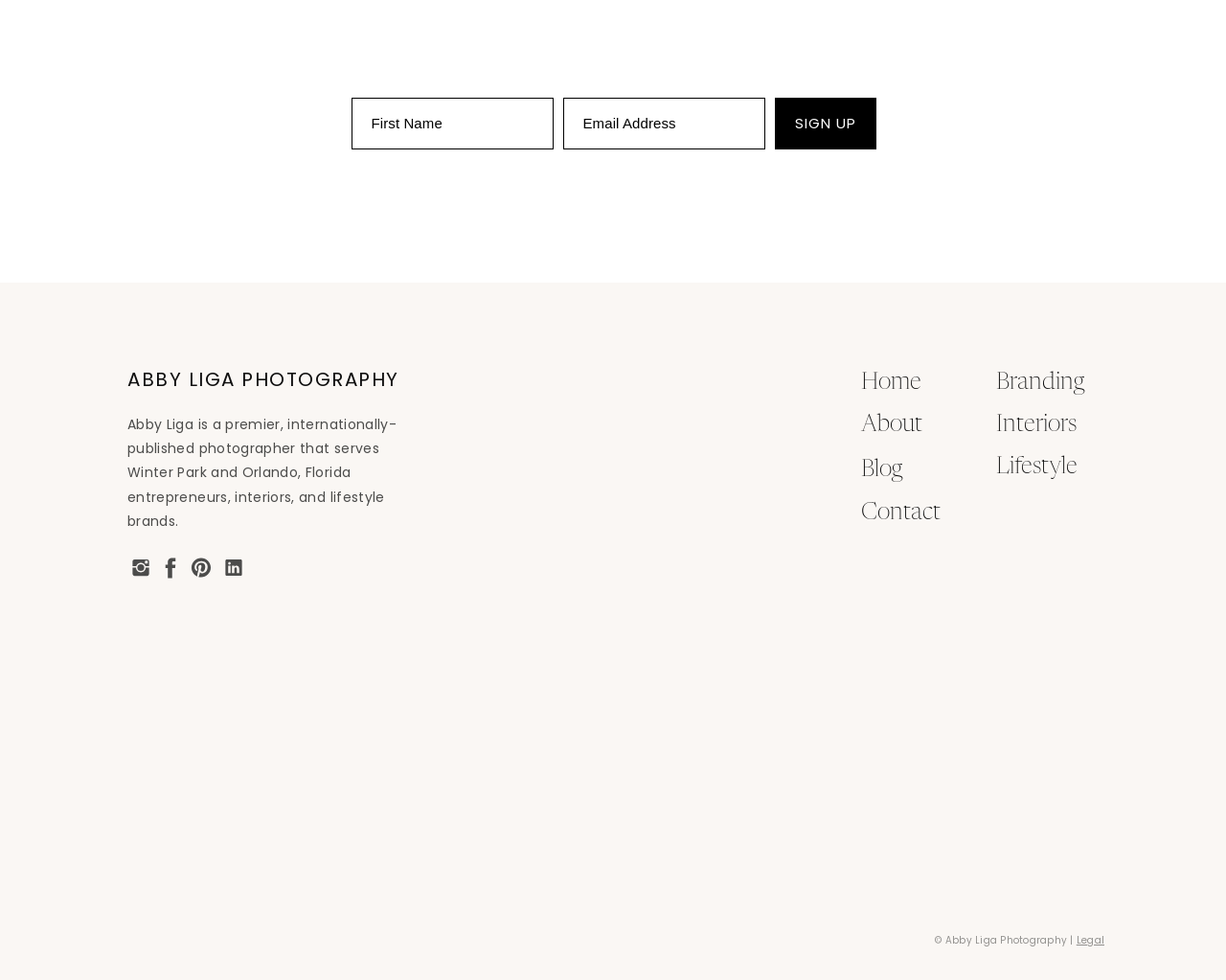Pinpoint the bounding box coordinates of the clickable area necessary to execute the following instruction: "Enter first name". The coordinates should be given as four float numbers between 0 and 1, namely [left, top, right, bottom].

[0.286, 0.1, 0.451, 0.152]